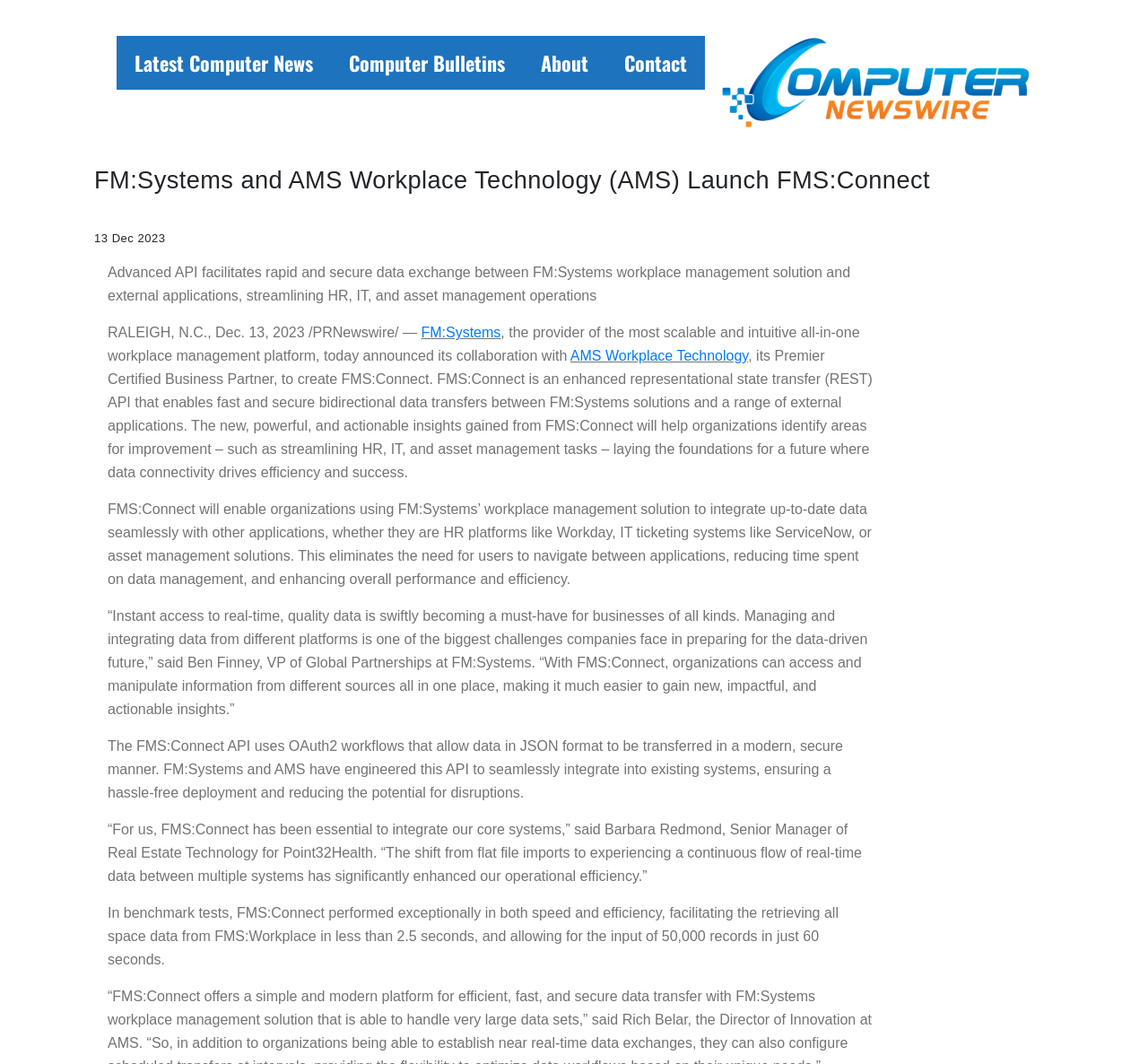Who is the VP of Global Partnerships at FM:Systems?
Can you offer a detailed and complete answer to this question?

I found the answer by reading the quote from Ben Finney, who is identified as the VP of Global Partnerships at FM:Systems.